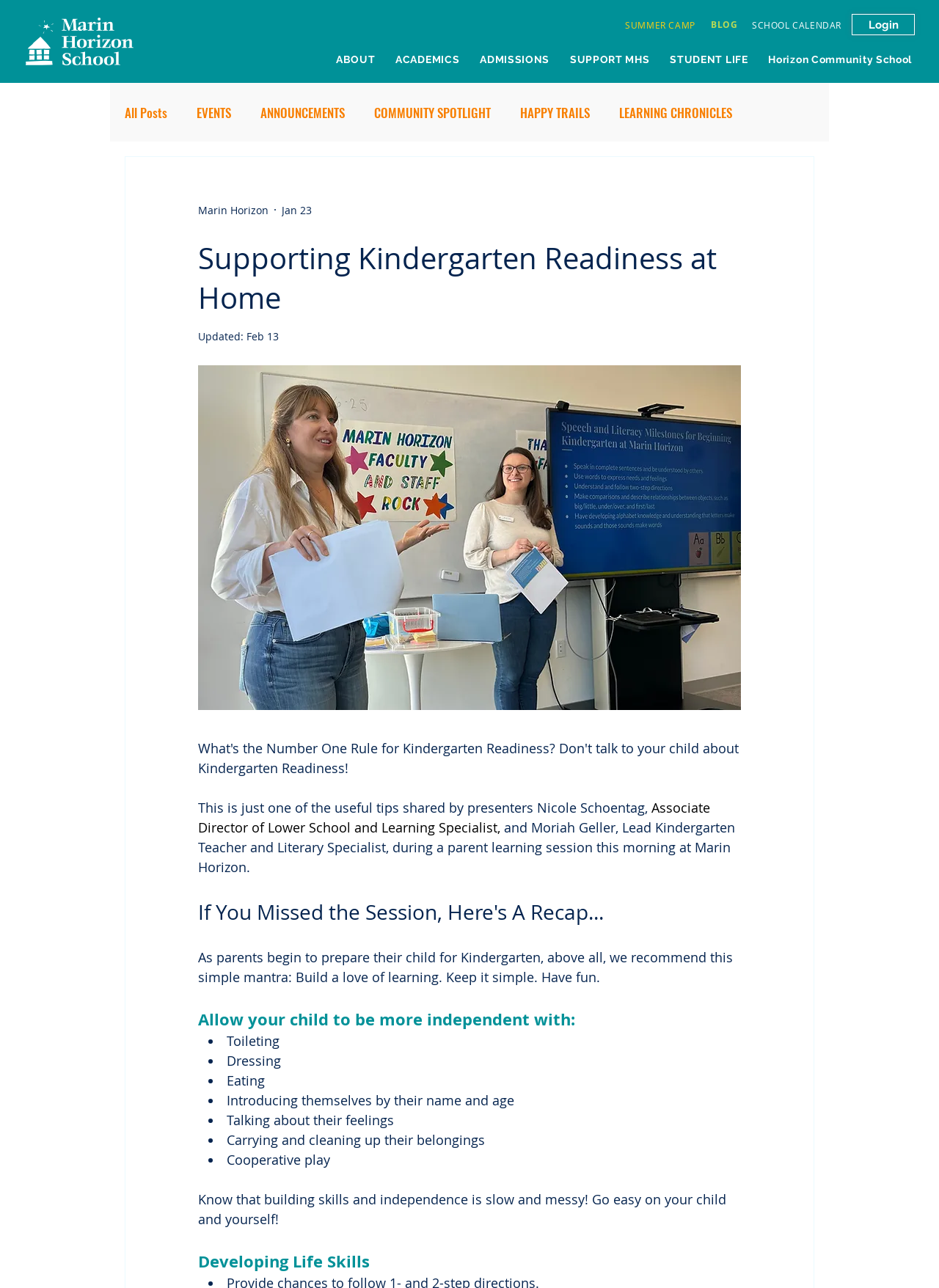Provide a thorough description of the webpage you see.

This webpage is about supporting kindergarten readiness at home. At the top, there are several links to different sections of the website, including "SUMMER CAMP", "SCHOOL CALENDAR", "BLOG", and "Login". Below these links, there is a navigation menu with options like "ABOUT", "ACADEMICS", "ADMISSIONS", and "STUDENT LIFE".

The main content of the page is an article about kindergarten readiness. The title of the article is "Supporting Kindergarten Readiness at Home". Below the title, there is a brief introduction to the article, mentioning that it is based on a parent learning session at Marin Horizon. The article then provides a recap of the session, highlighting the importance of building a love of learning in children and keeping things simple and fun.

The article lists several ways to allow children to be more independent, including toileting, dressing, eating, introducing themselves, talking about their feelings, carrying and cleaning up their belongings, and cooperative play. The article concludes by reminding parents that building skills and independence in children takes time and can be messy, and encourages them to be patient and easy on themselves and their children.

On the right side of the page, there is a separate navigation menu for the blog section, with links to different categories like "All Posts", "EVENTS", "ANNOUNCEMENTS", and "COMMUNITY SPOTLIGHT".